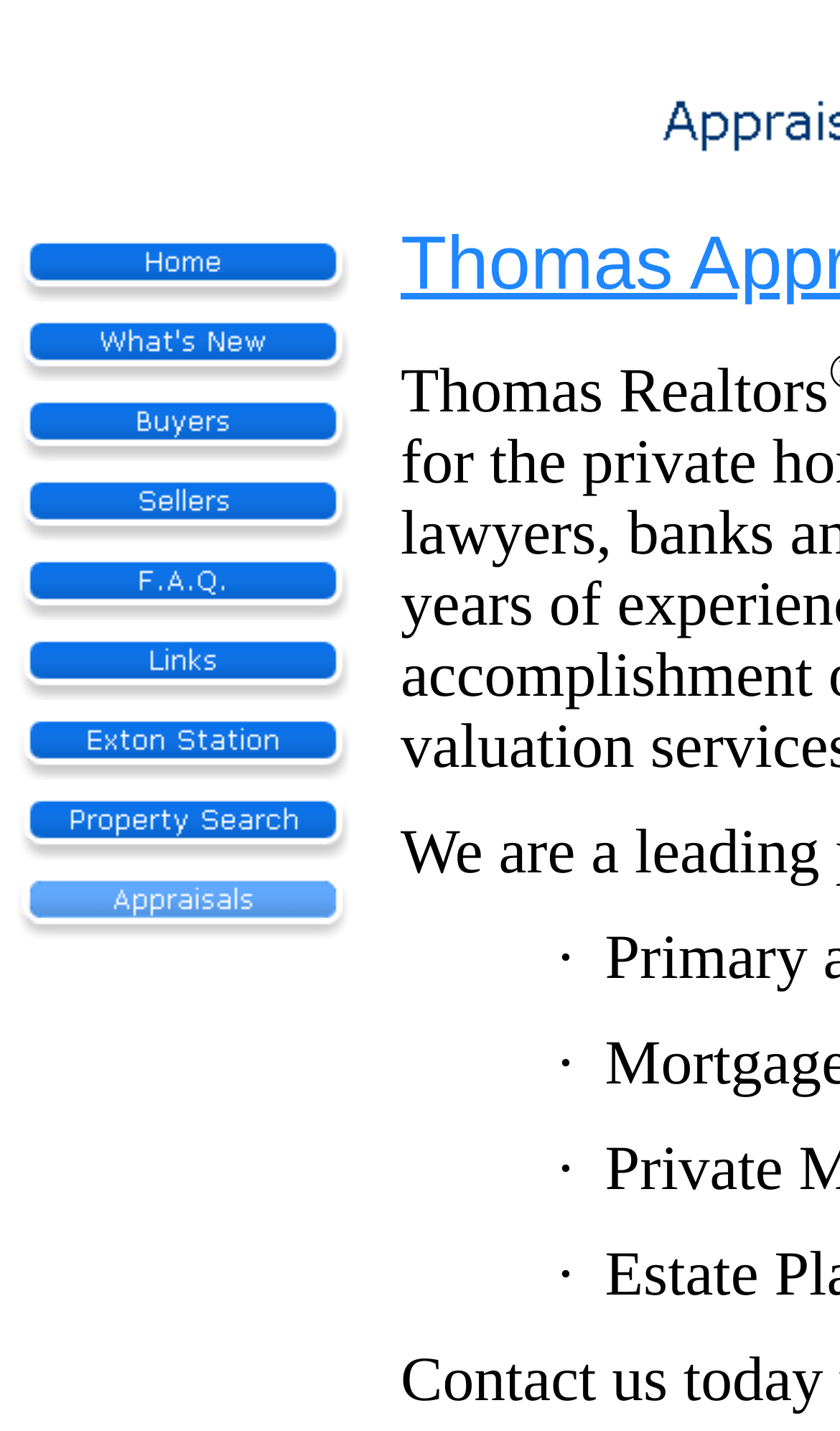Pinpoint the bounding box coordinates of the element to be clicked to execute the instruction: "view what's new".

[0.021, 0.247, 0.415, 0.272]